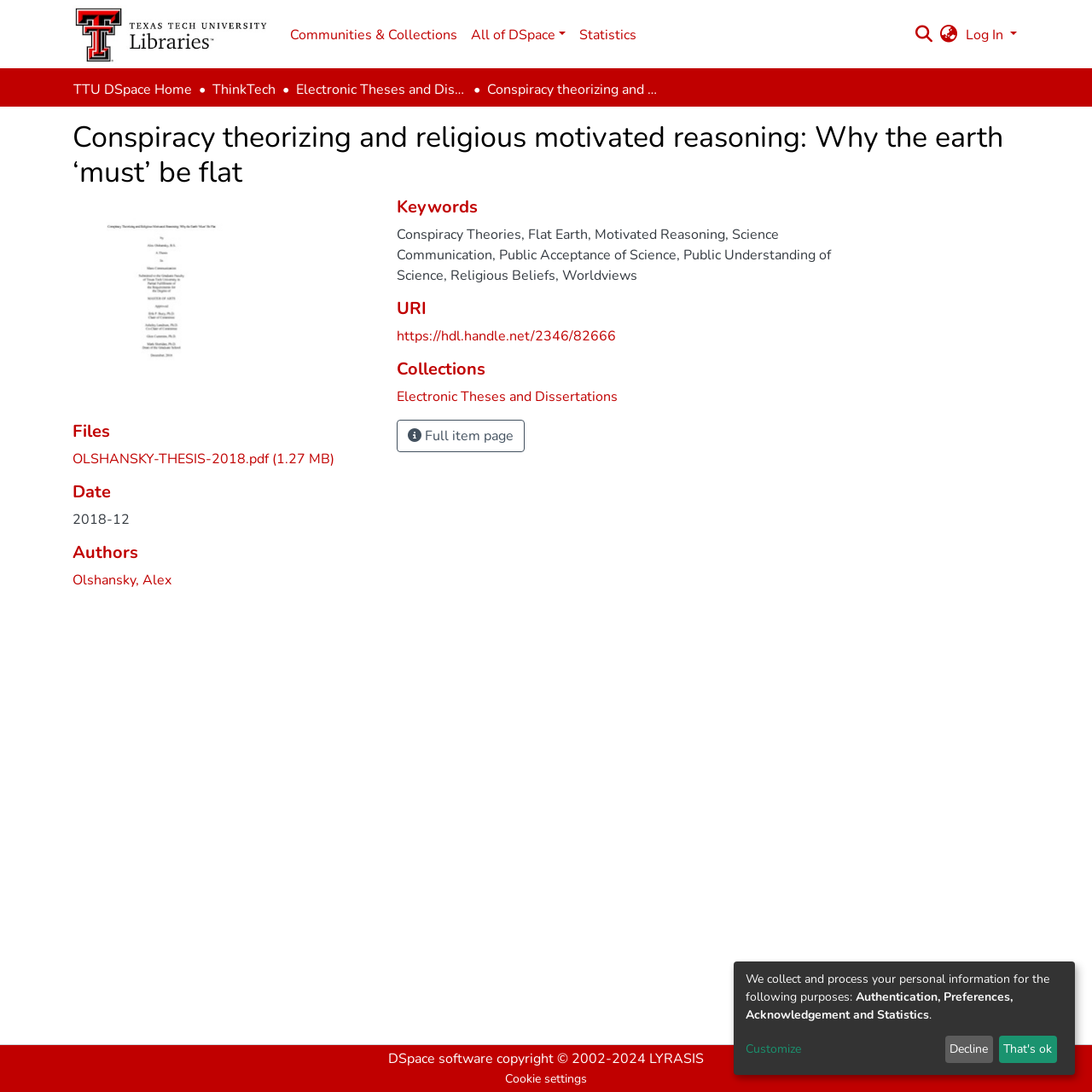Identify the bounding box coordinates of the area that should be clicked in order to complete the given instruction: "Go to the repository homepage". The bounding box coordinates should be four float numbers between 0 and 1, i.e., [left, top, right, bottom].

[0.066, 0.0, 0.247, 0.063]